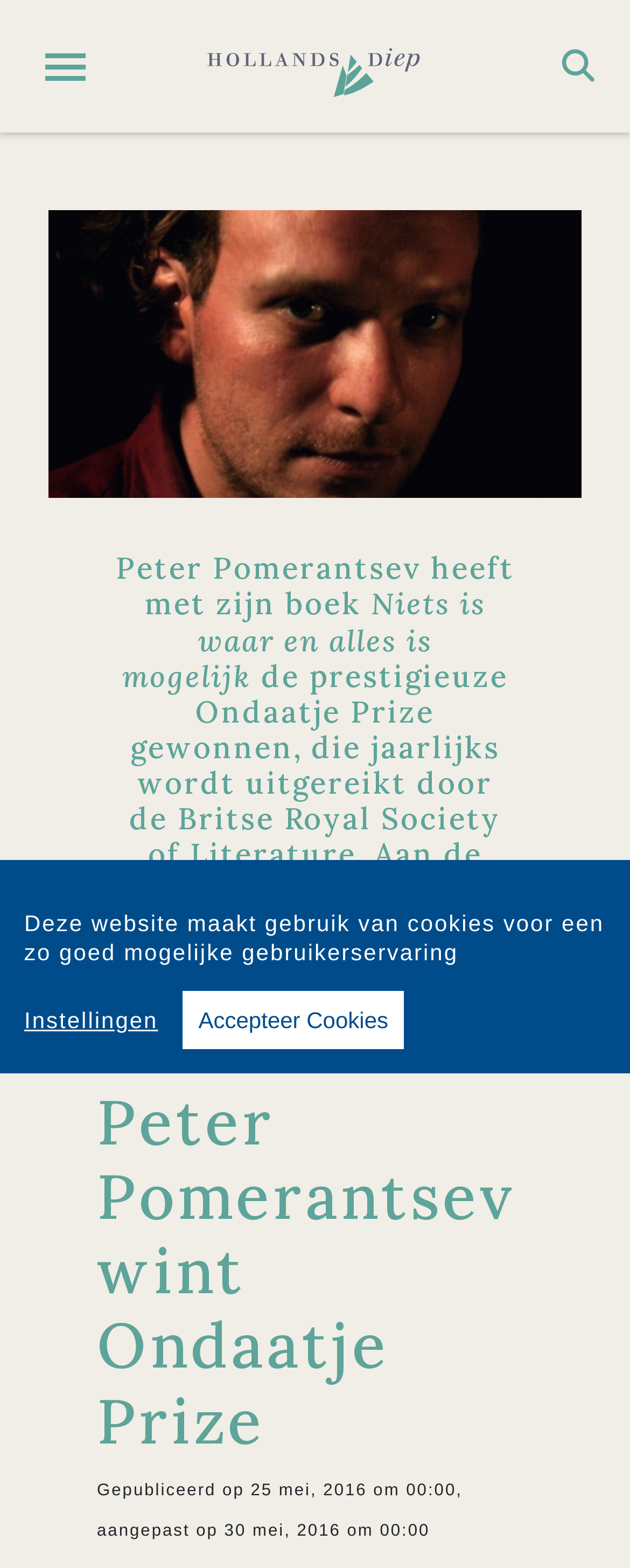Bounding box coordinates should be provided in the format (top-left x, top-left y, bottom-right x, bottom-right y) with all values between 0 and 1. Identify the bounding box for this UI element: Instellingen

[0.038, 0.642, 0.251, 0.659]